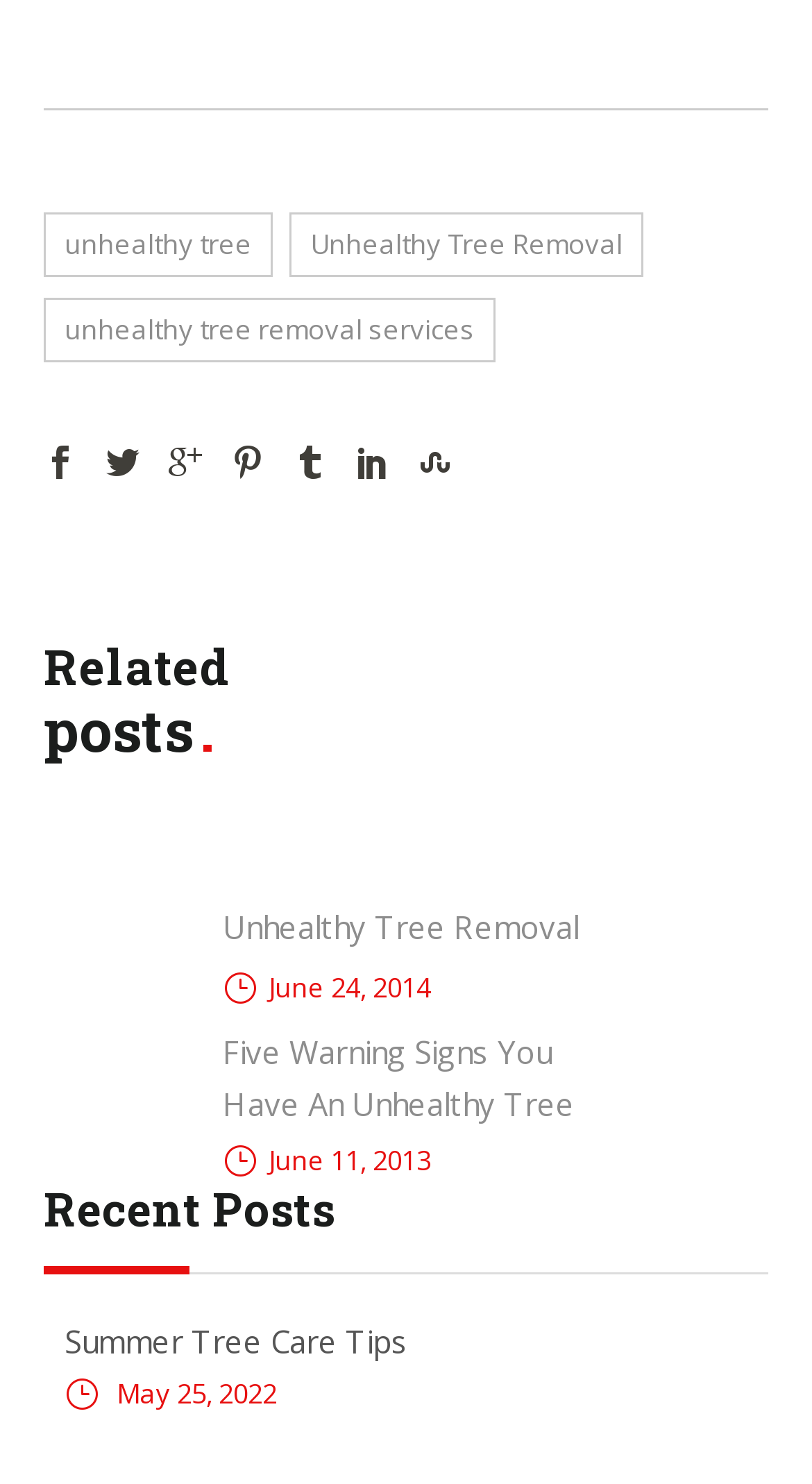Pinpoint the bounding box coordinates of the element to be clicked to execute the instruction: "view Safety First at Sharp Tree Service".

[0.054, 0.597, 0.274, 0.698]